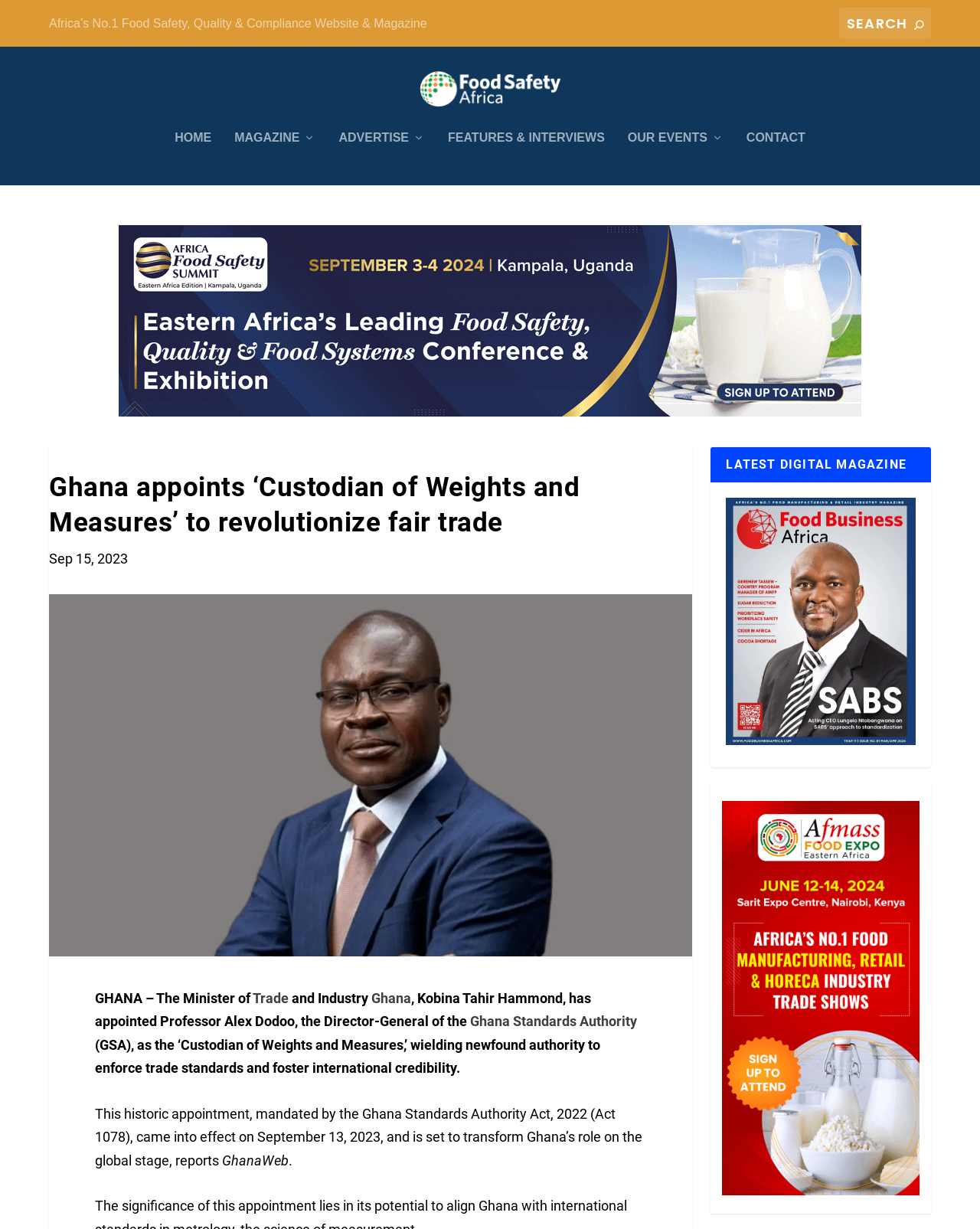Identify the bounding box coordinates of the clickable region required to complete the instruction: "Read the latest digital magazine". The coordinates should be given as four float numbers within the range of 0 and 1, i.e., [left, top, right, bottom].

[0.725, 0.356, 0.95, 0.384]